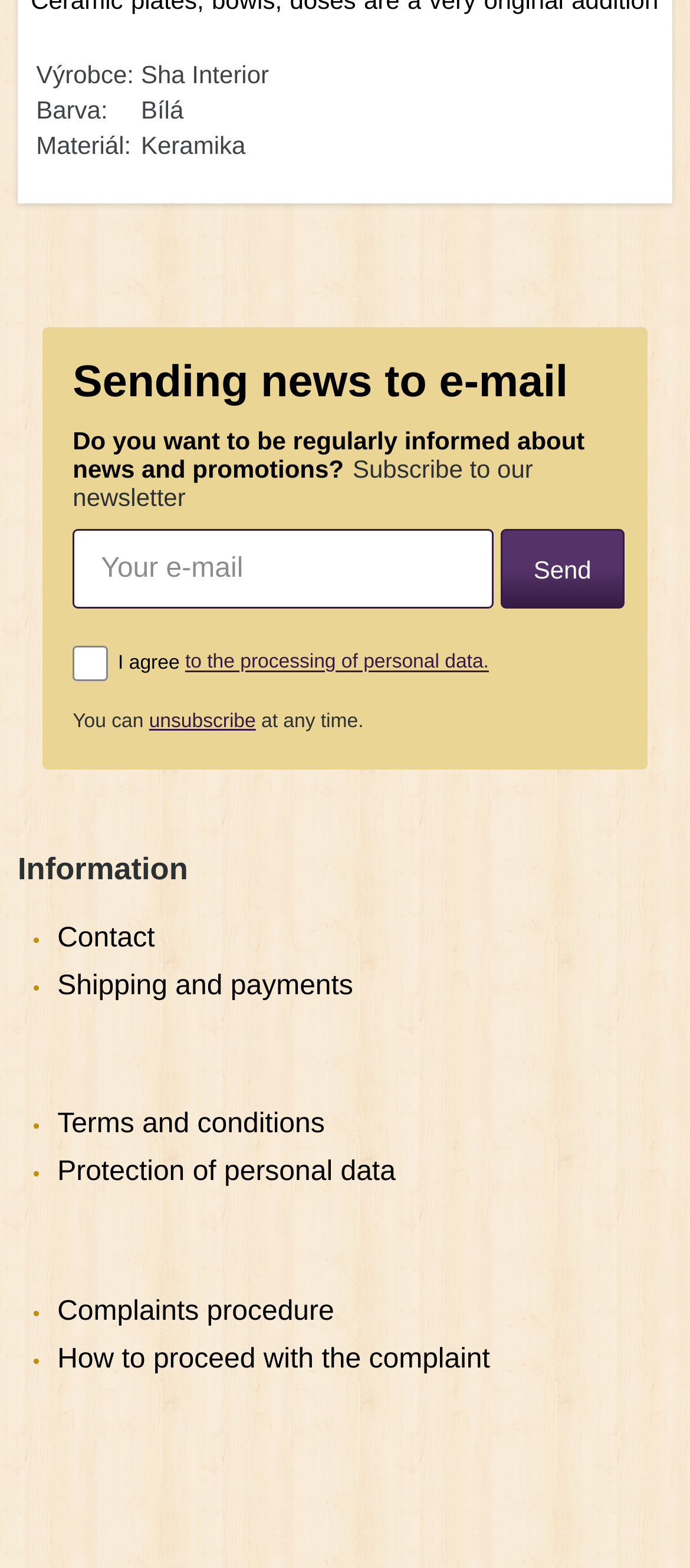Identify the bounding box coordinates for the element you need to click to achieve the following task: "Send news to e-mail". The coordinates must be four float values ranging from 0 to 1, formatted as [left, top, right, bottom].

[0.725, 0.337, 0.905, 0.388]